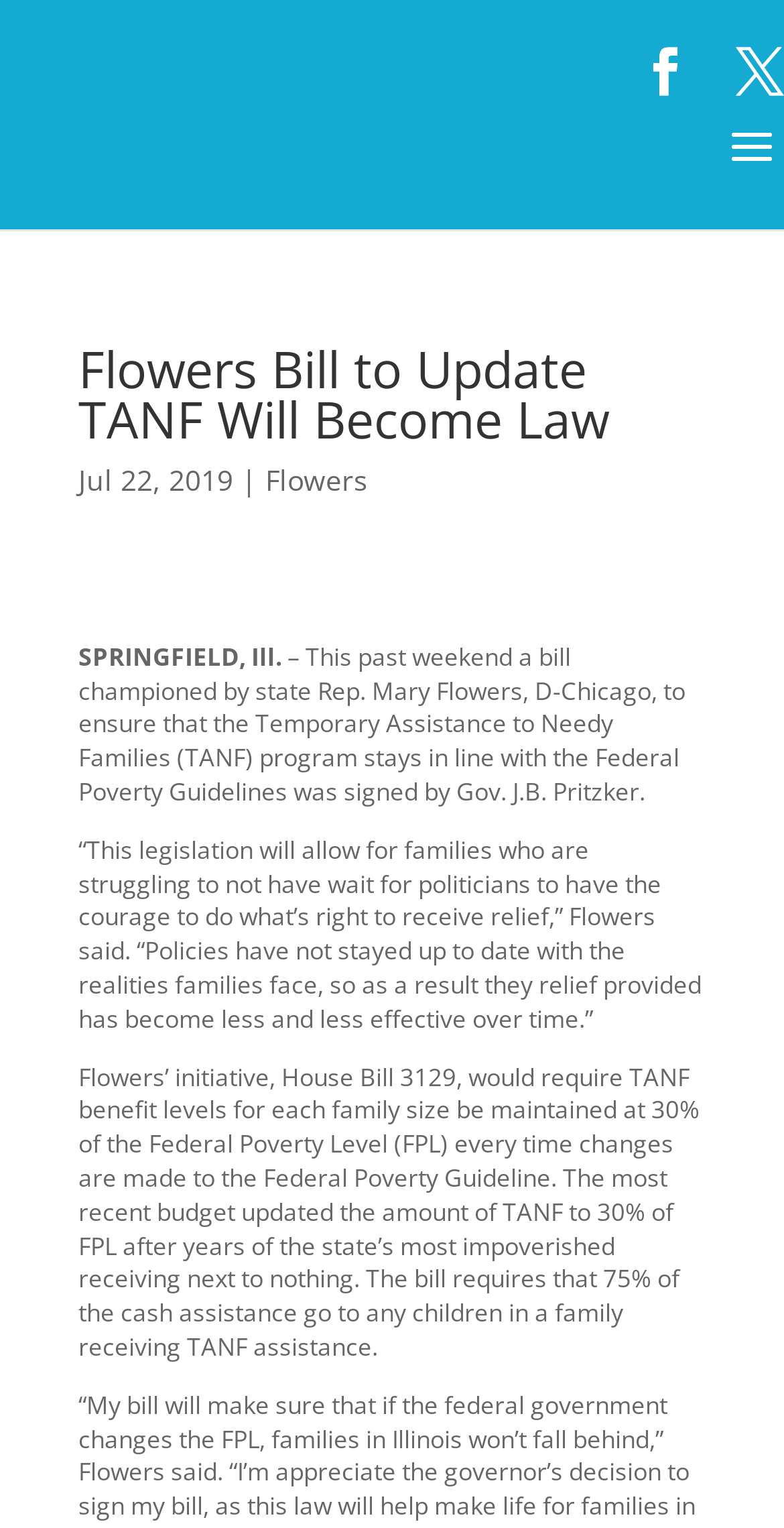Answer the question with a brief word or phrase:
Who signed the bill to update TANF?

Gov. J.B. Pritzker